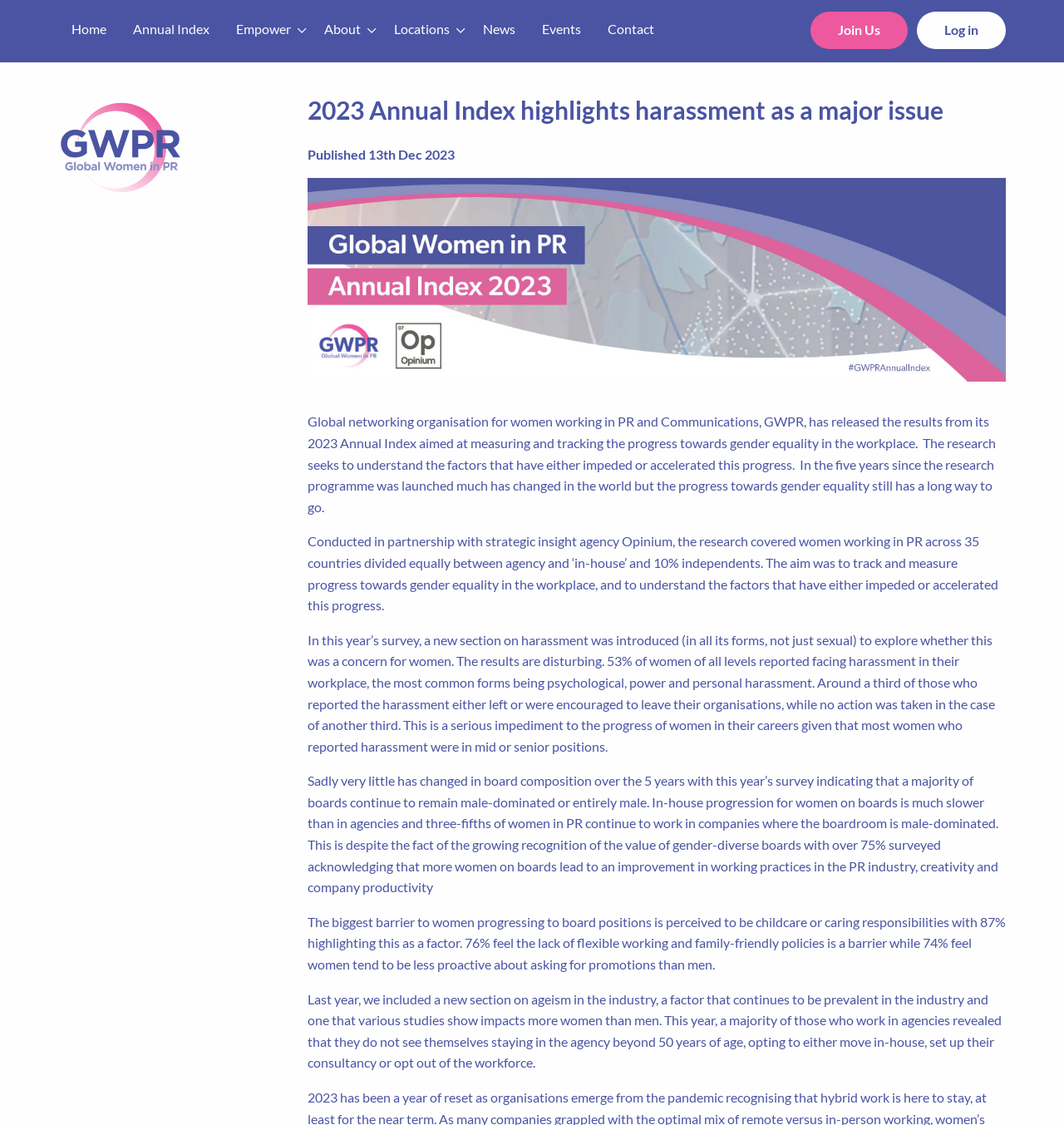What is the name of the organization releasing the 2023 Annual Index?
Look at the image and answer the question using a single word or phrase.

GWPR